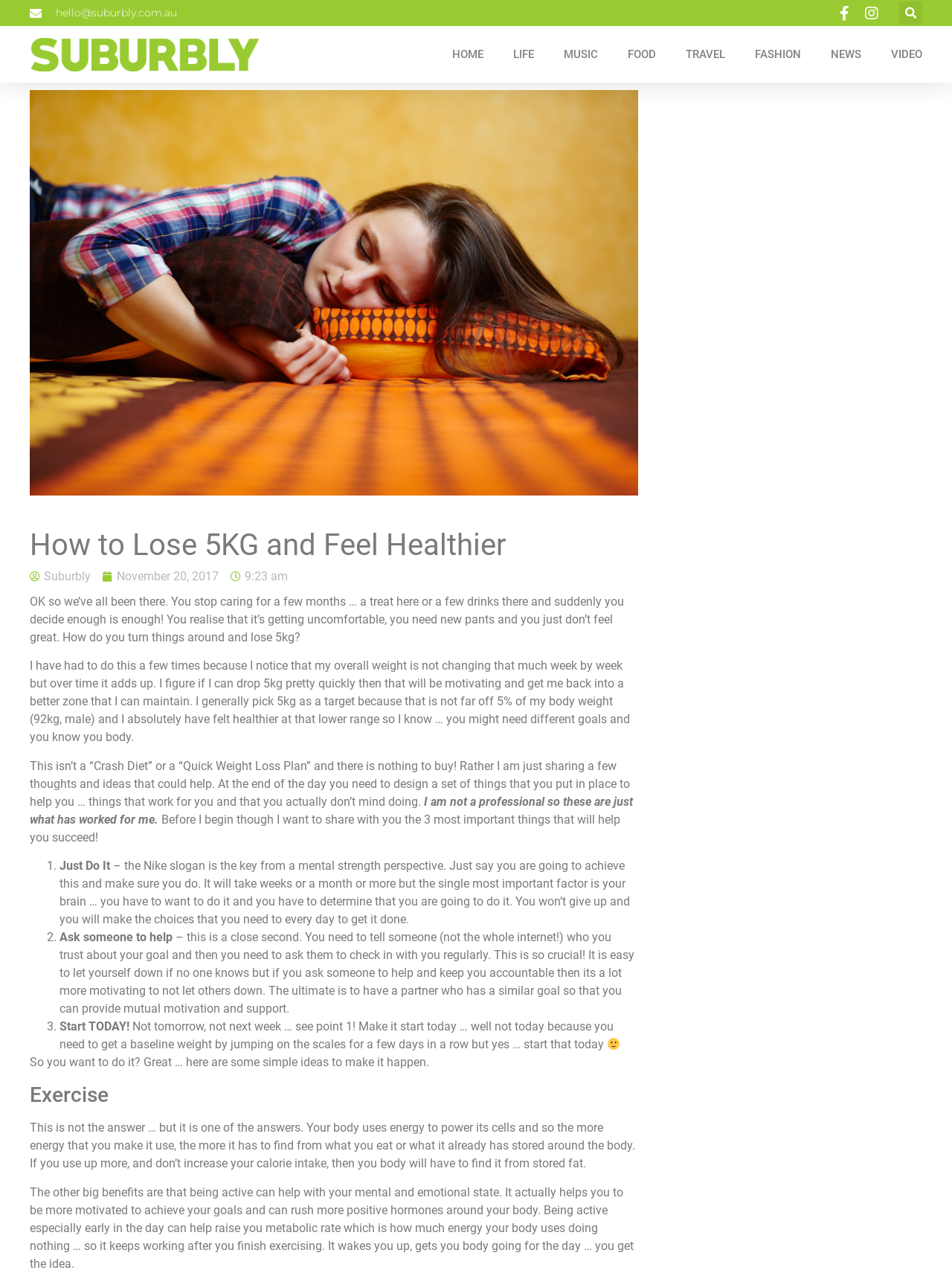Please find the bounding box coordinates of the element that must be clicked to perform the given instruction: "View the 'AUTHORS Q & A' section". The coordinates should be four float numbers from 0 to 1, i.e., [left, top, right, bottom].

None